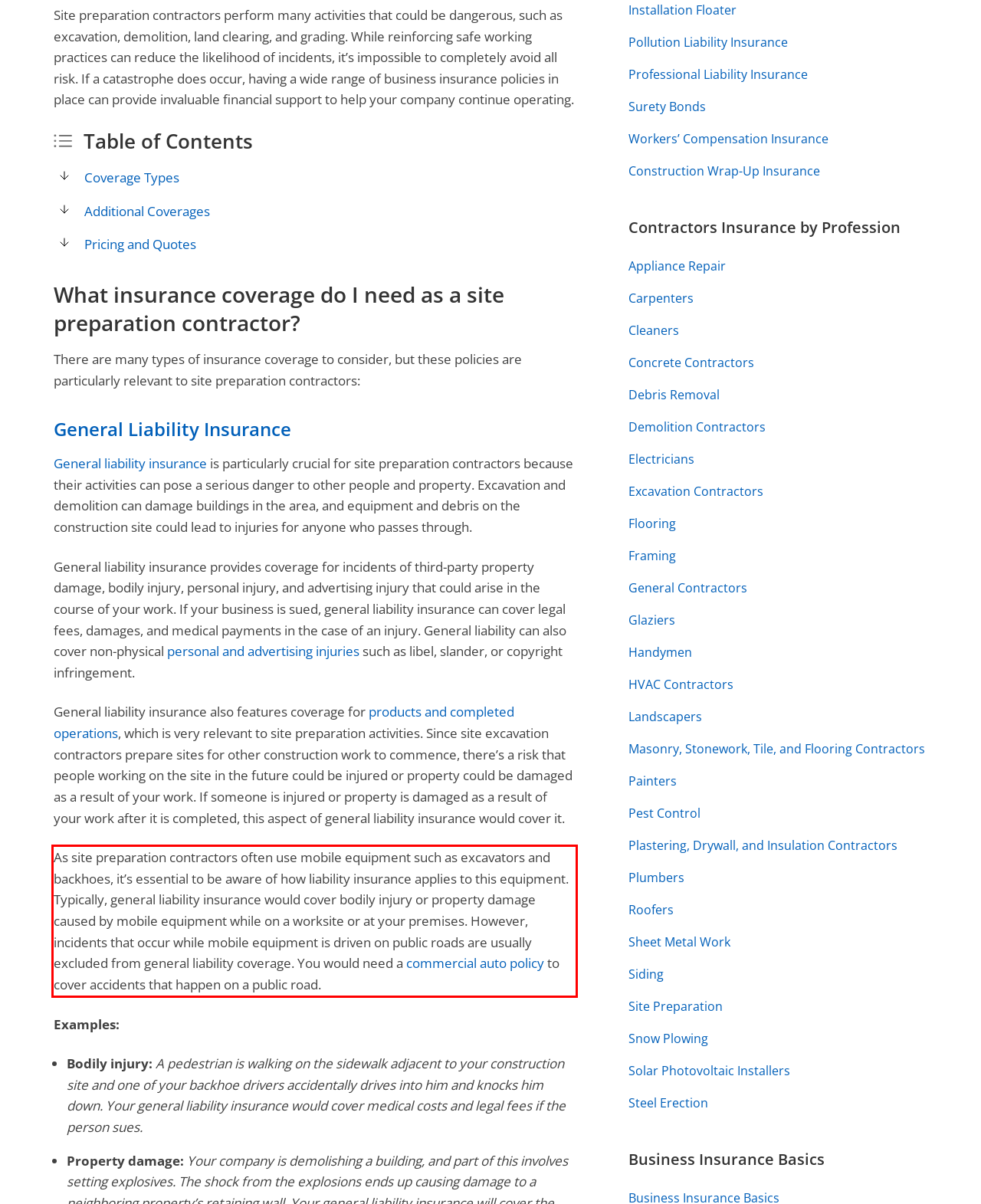Within the screenshot of the webpage, there is a red rectangle. Please recognize and generate the text content inside this red bounding box.

As site preparation contractors often use mobile equipment such as excavators and backhoes, it’s essential to be aware of how liability insurance applies to this equipment. Typically, general liability insurance would cover bodily injury or property damage caused by mobile equipment while on a worksite or at your premises. However, incidents that occur while mobile equipment is driven on public roads are usually excluded from general liability coverage. You would need a commercial auto policy to cover accidents that happen on a public road.